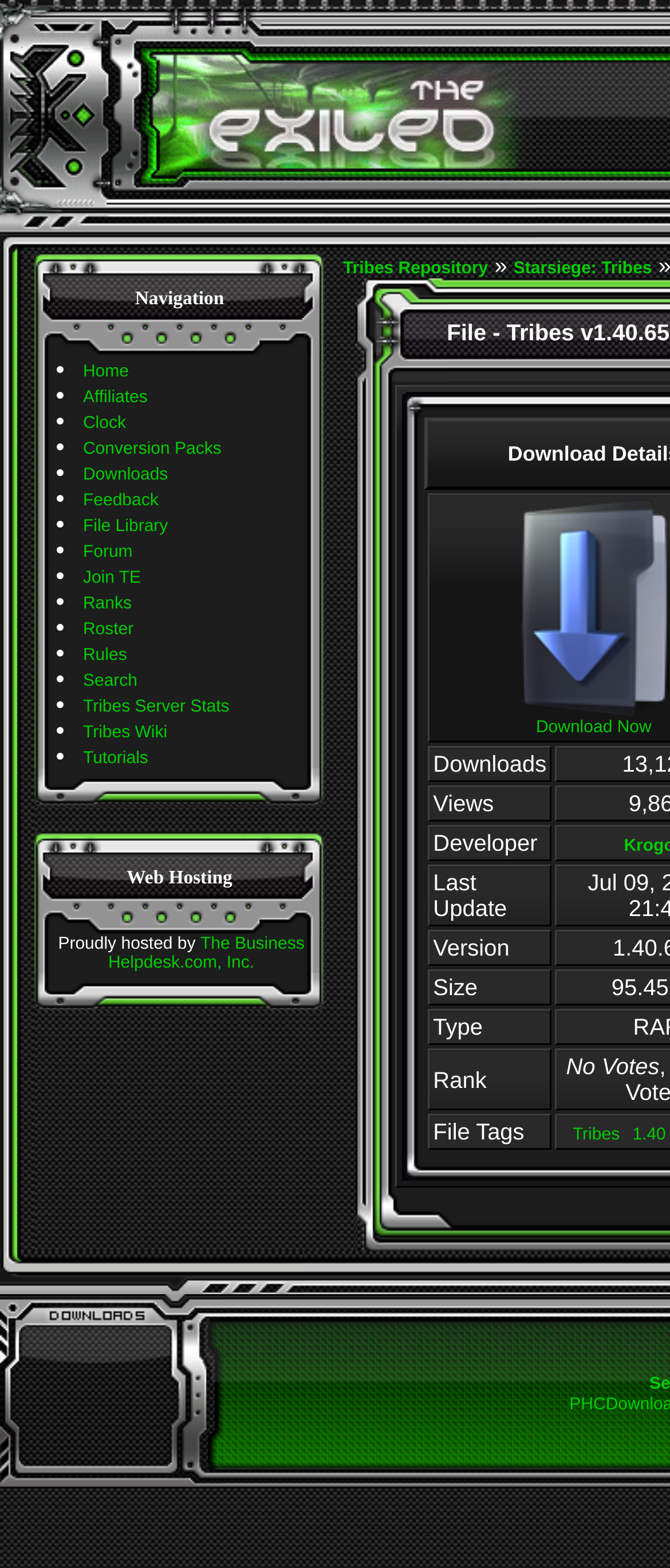Reply to the question with a brief word or phrase: How many navigation links are there?

15